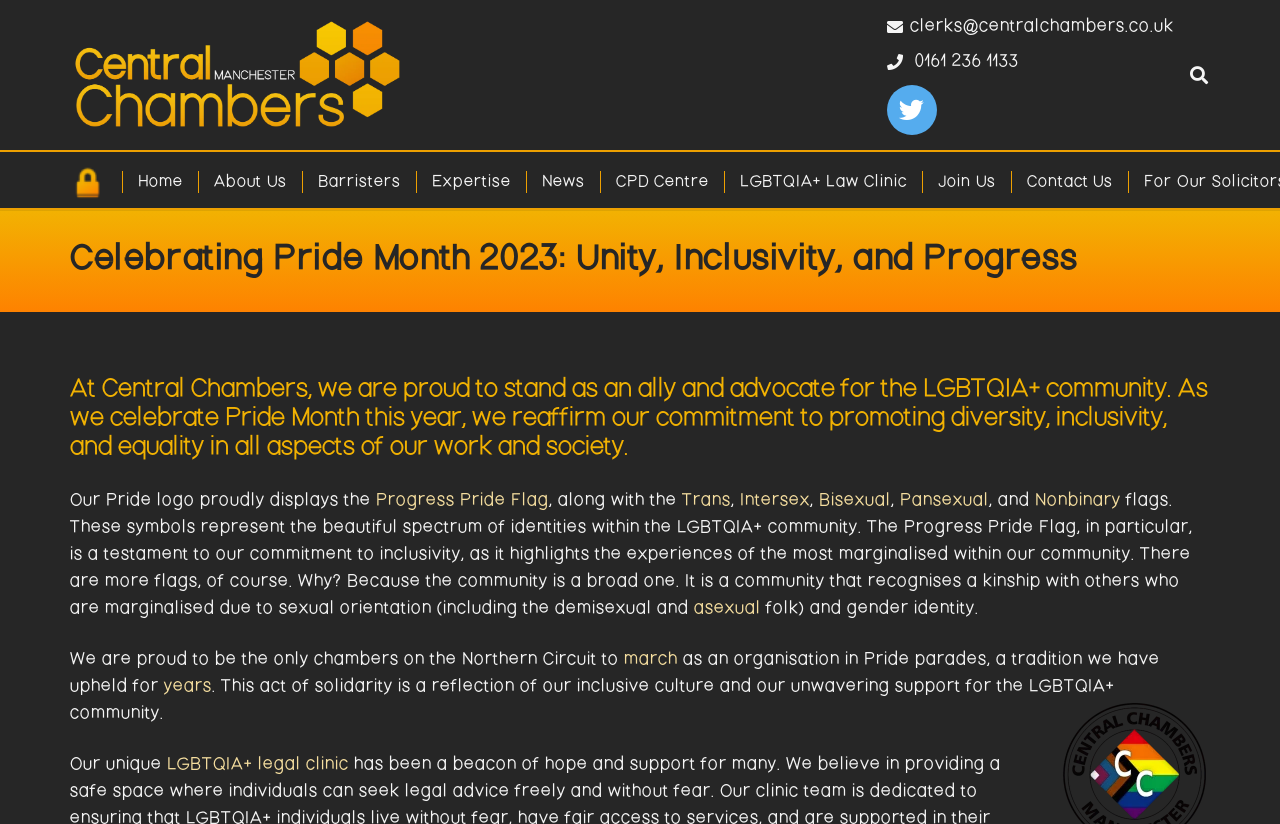Identify the bounding box for the UI element that is described as follows: "About Us".

[0.155, 0.207, 0.236, 0.235]